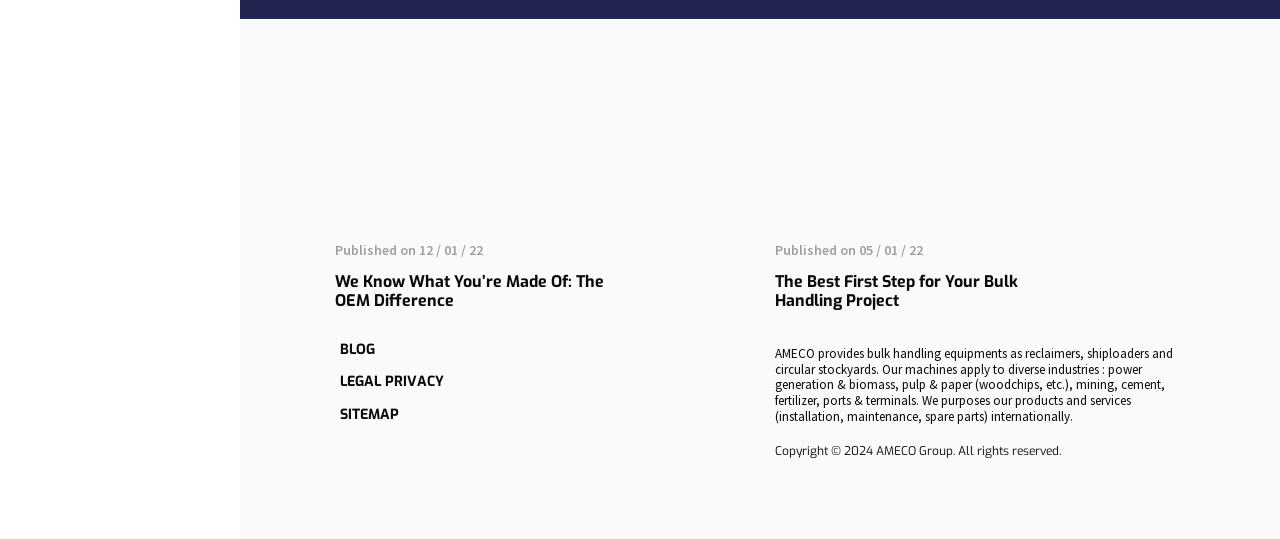What is the date of the second article? Based on the image, give a response in one word or a short phrase.

05 / 01 / 22